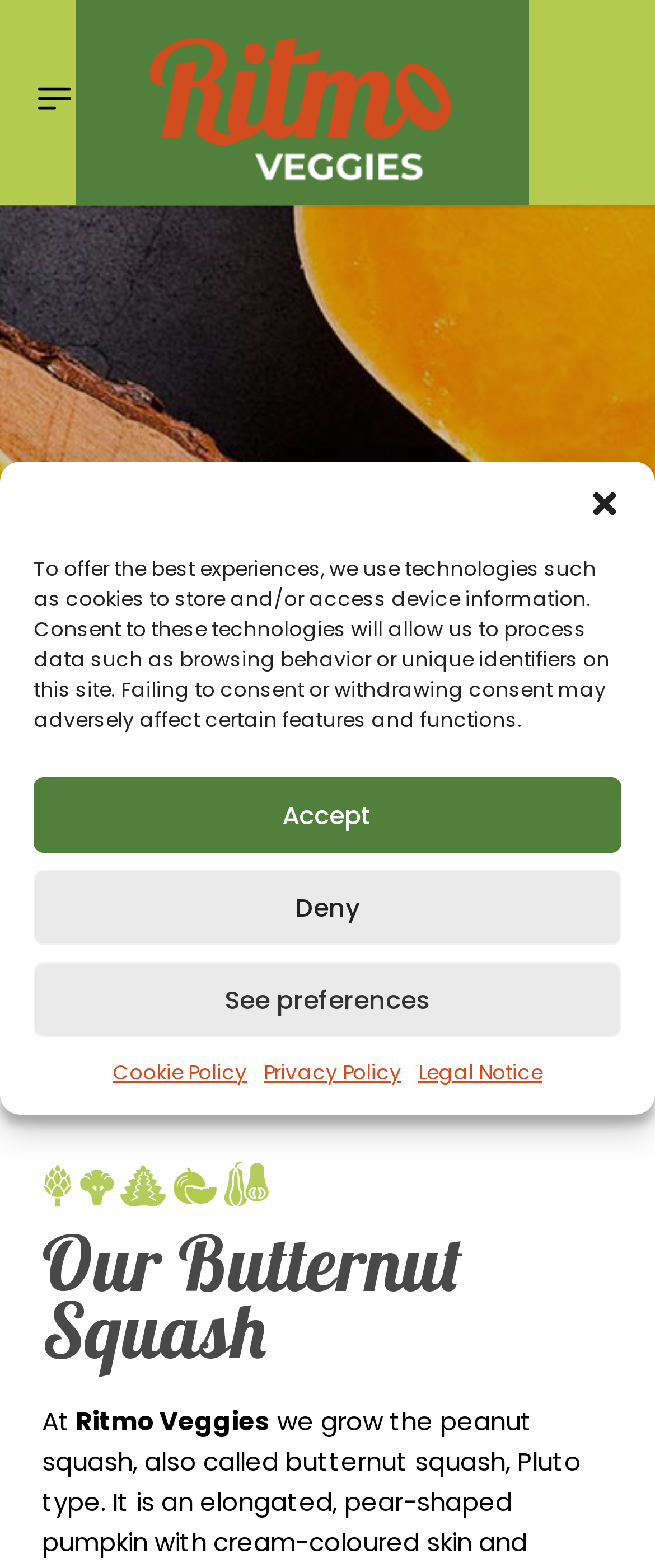Bounding box coordinates must be specified in the format (top-left x, top-left y, bottom-right x, bottom-right y). All values should be floating point numbers between 0 and 1. What are the bounding box coordinates of the UI element described as: Legal Notice

[0.638, 0.672, 0.828, 0.695]